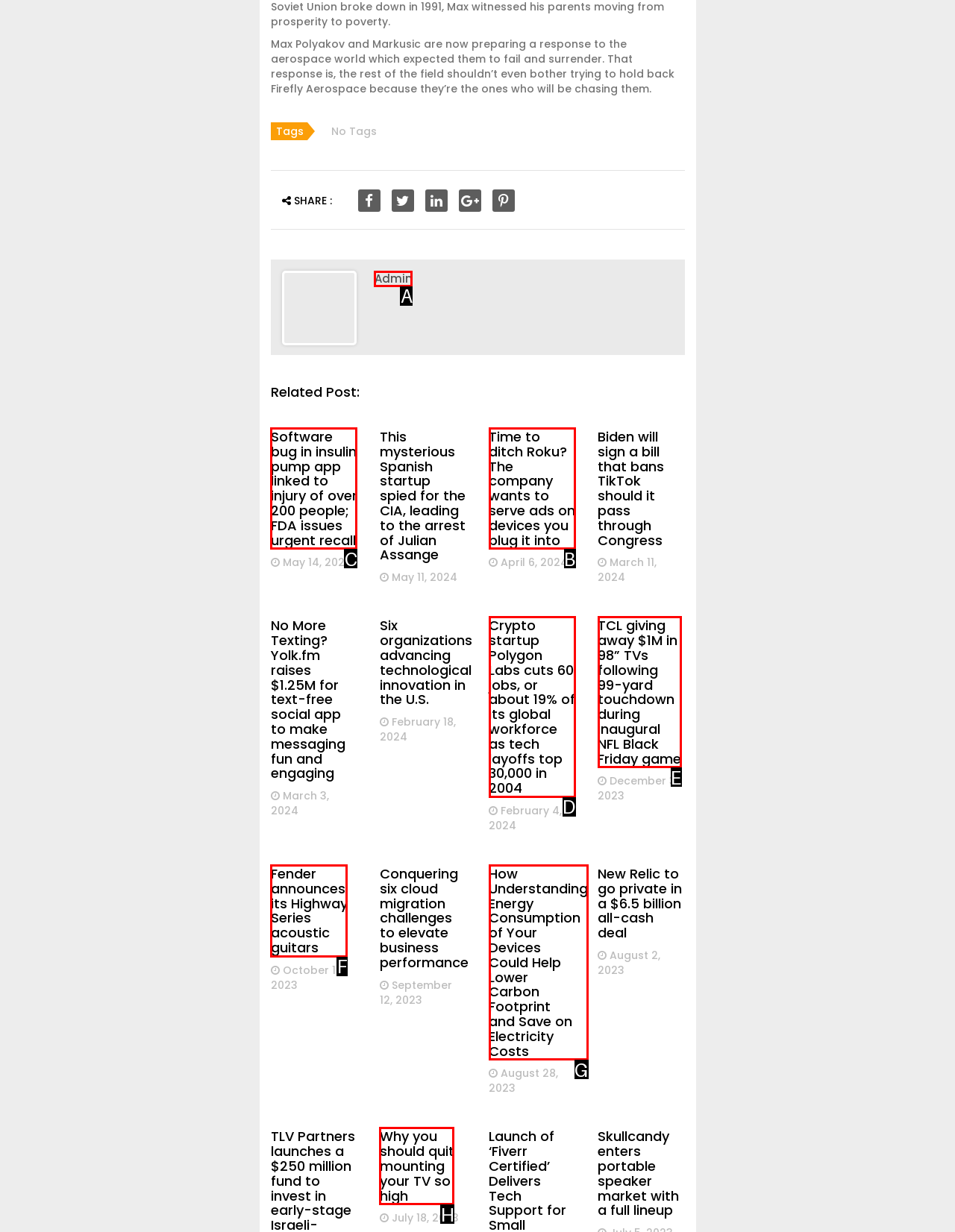Identify the appropriate lettered option to execute the following task: Read the article about Software bug in insulin pump app
Respond with the letter of the selected choice.

C